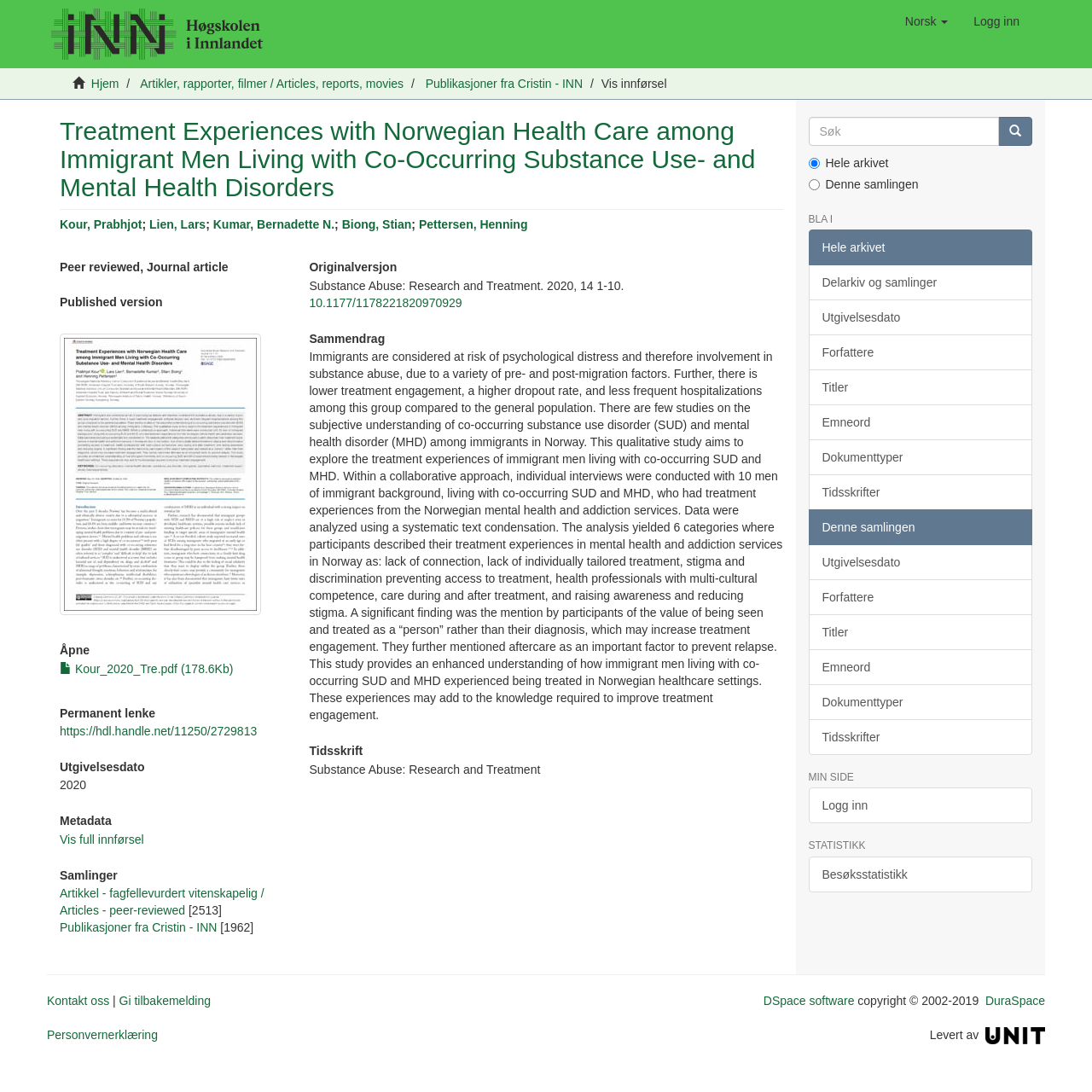Use a single word or phrase to answer the question:
What is the title of the article?

Treatment Experiences with Norwegian Health Care among Immigrant Men Living with Co-Occurring Substance Use- and Mental Health Disorders